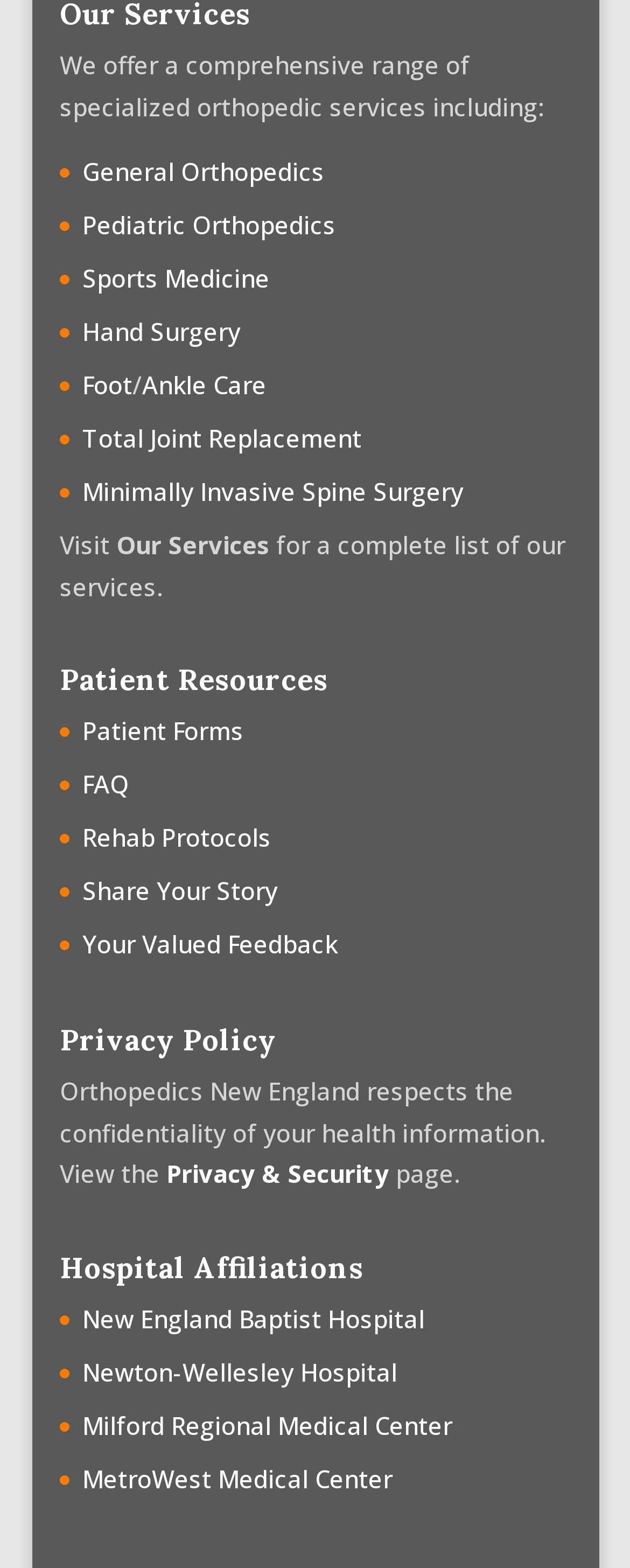What services are offered by this orthopedic clinic?
Please look at the screenshot and answer in one word or a short phrase.

General Orthopedics, Pediatric Orthopedics, etc.